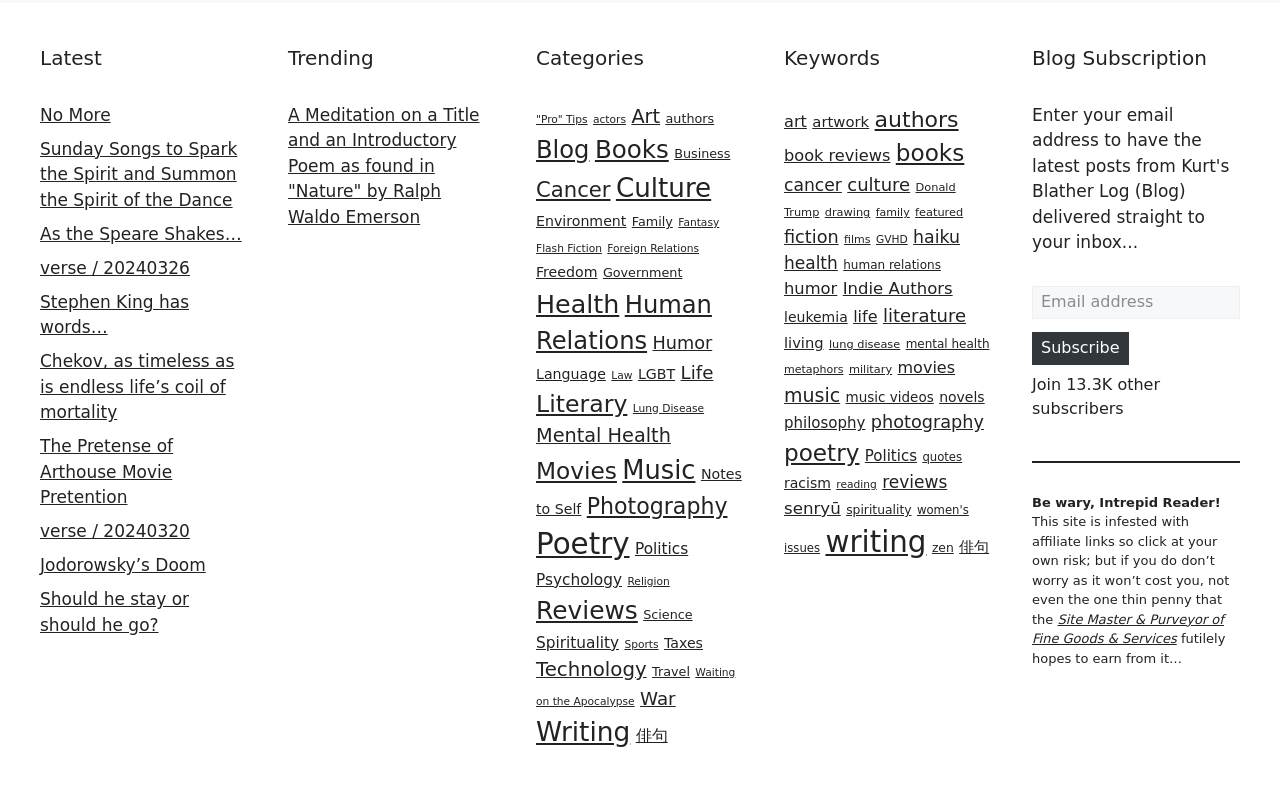Refer to the image and provide an in-depth answer to the question: 
How many categories are there?

I counted the number of links under the 'Categories' heading, and there are 40 categories listed.